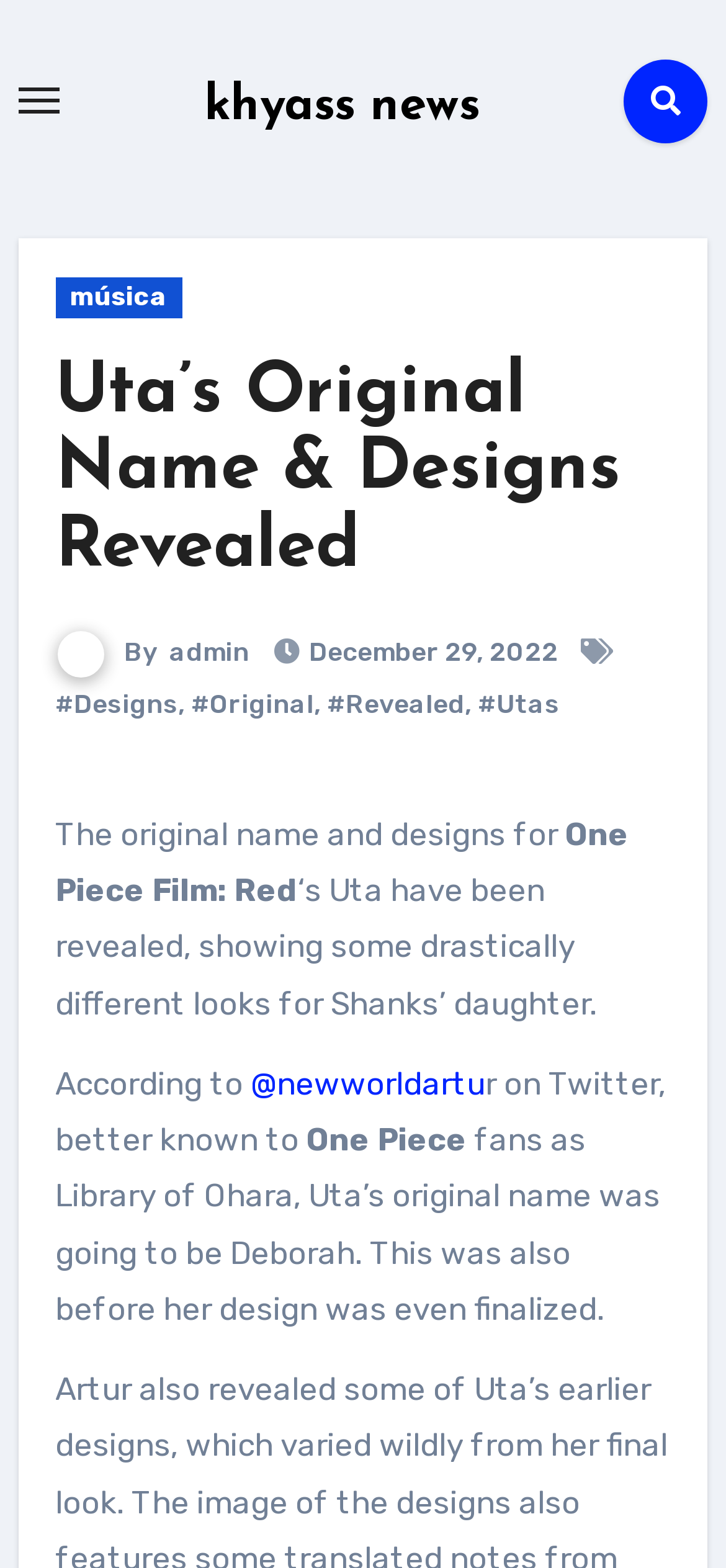Determine the bounding box coordinates of the region that needs to be clicked to achieve the task: "Visit khyass news homepage".

[0.281, 0.052, 0.66, 0.084]